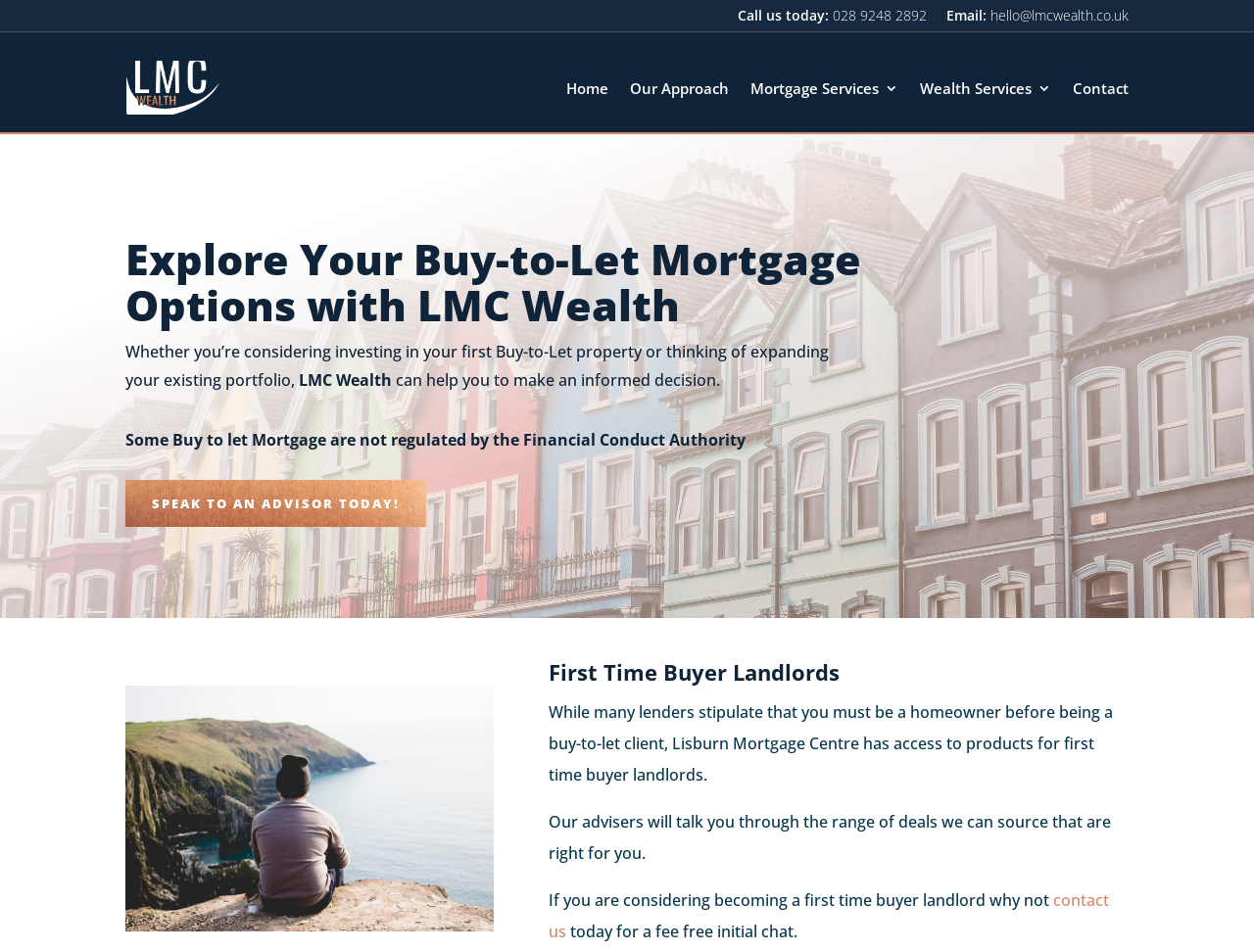Please identify the bounding box coordinates of the clickable element to fulfill the following instruction: "Speak to an advisor today". The coordinates should be four float numbers between 0 and 1, i.e., [left, top, right, bottom].

[0.1, 0.504, 0.34, 0.553]